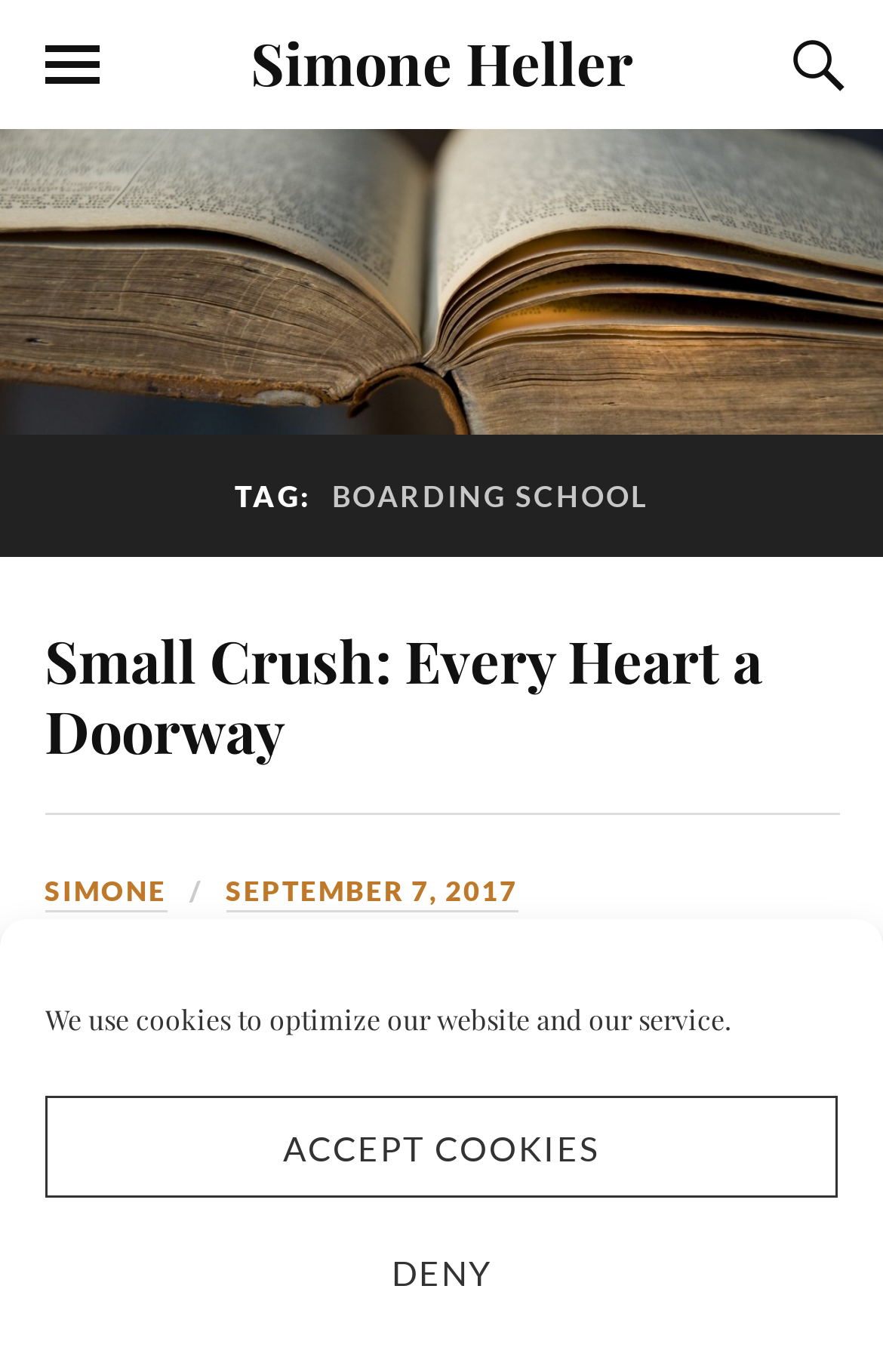Give a concise answer of one word or phrase to the question: 
What is the date of the blog post?

September 7, 2017